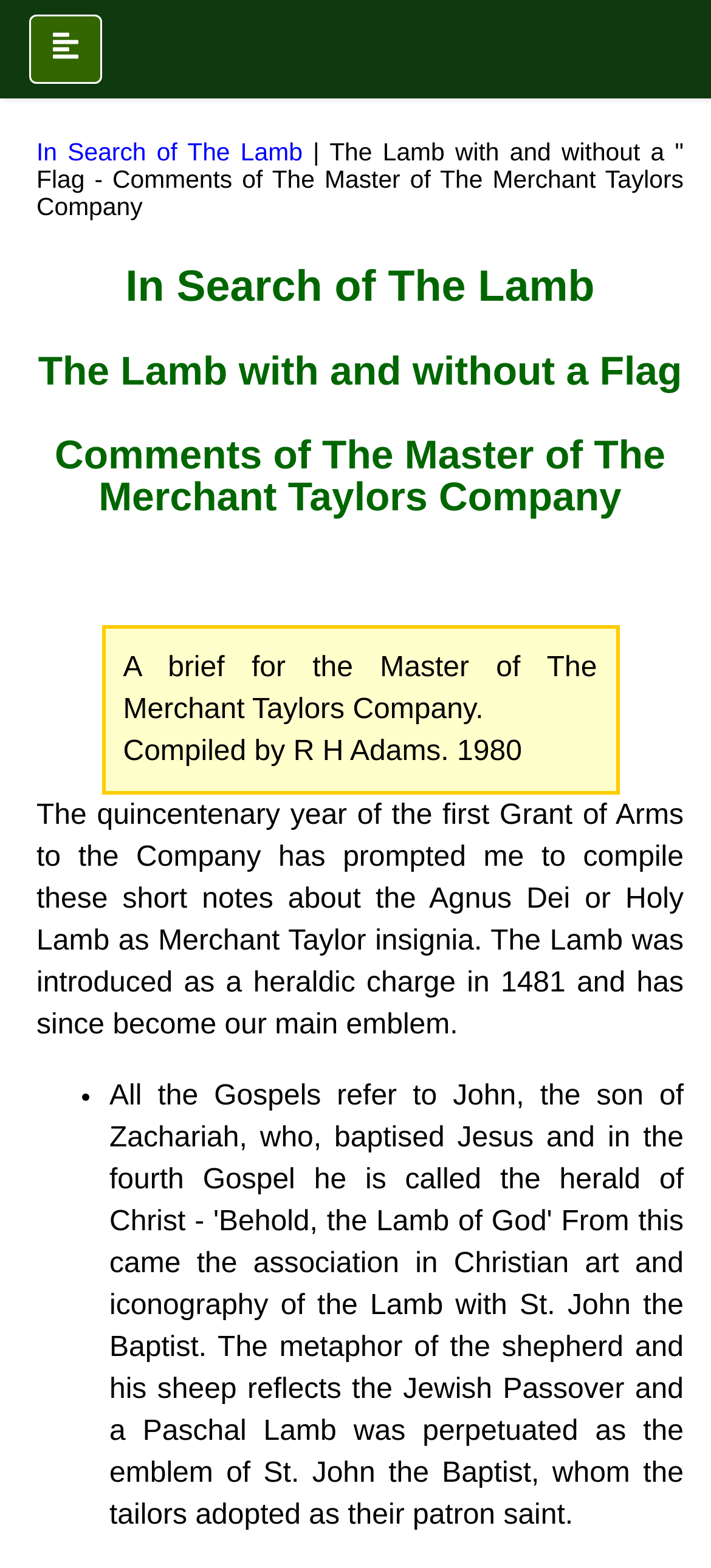Please extract the primary headline from the webpage.

In Search of The Lamb